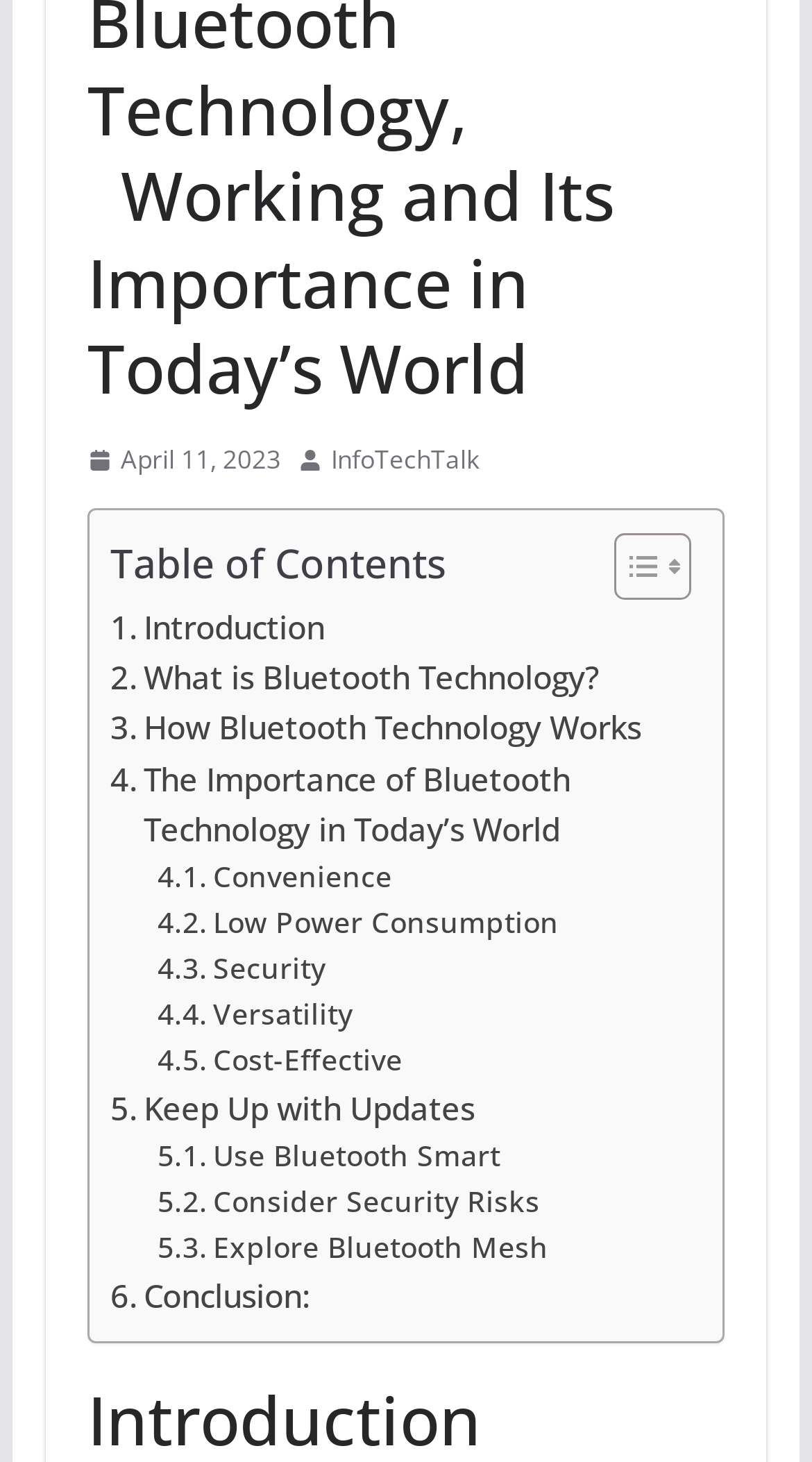Please analyze the image and give a detailed answer to the question:
What is the purpose of the toggle button?

The toggle button is used to toggle the table of contents, as indicated by the link element with bounding box coordinates [0.718, 0.363, 0.839, 0.411] and its child image elements.